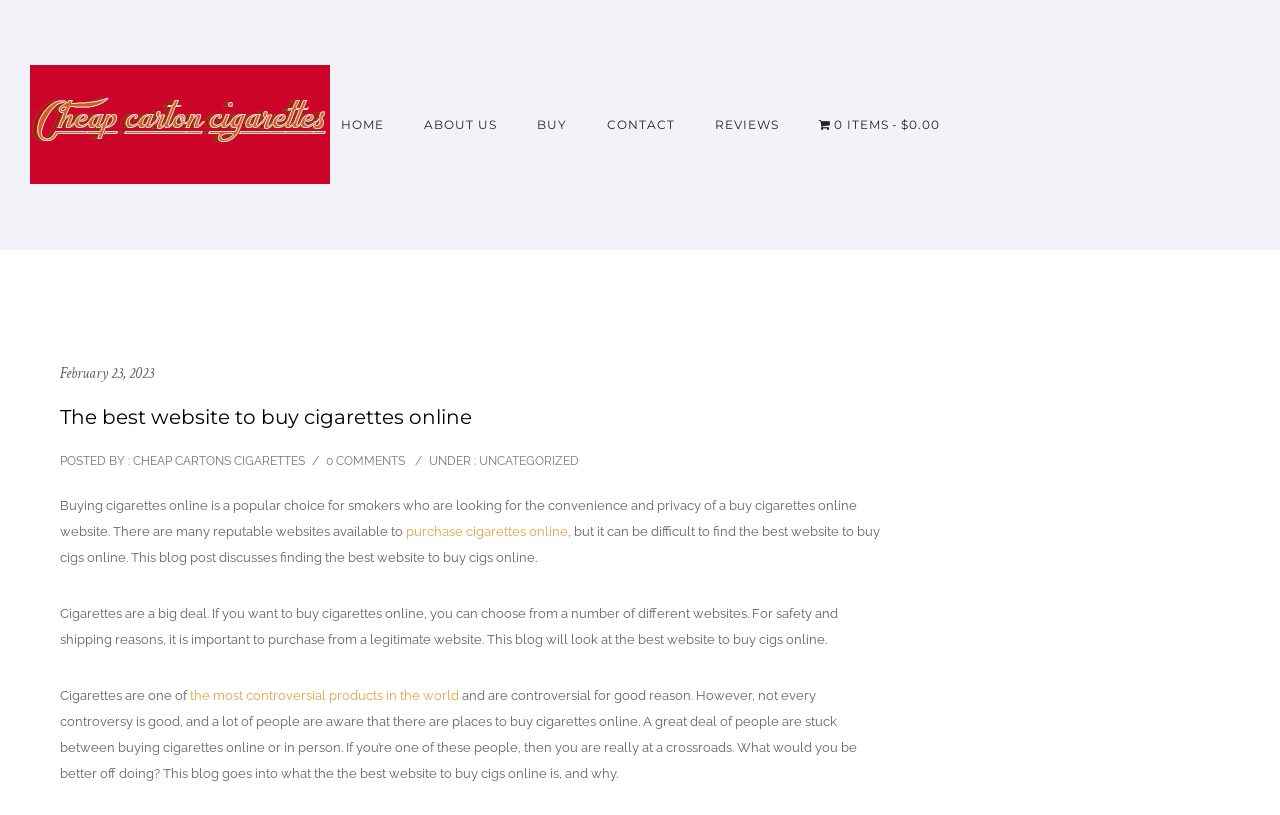Give the bounding box coordinates for this UI element: "alt="Cheap Carton Cigarettes"". The coordinates should be four float numbers between 0 and 1, arranged as [left, top, right, bottom].

[0.023, 0.031, 0.258, 0.276]